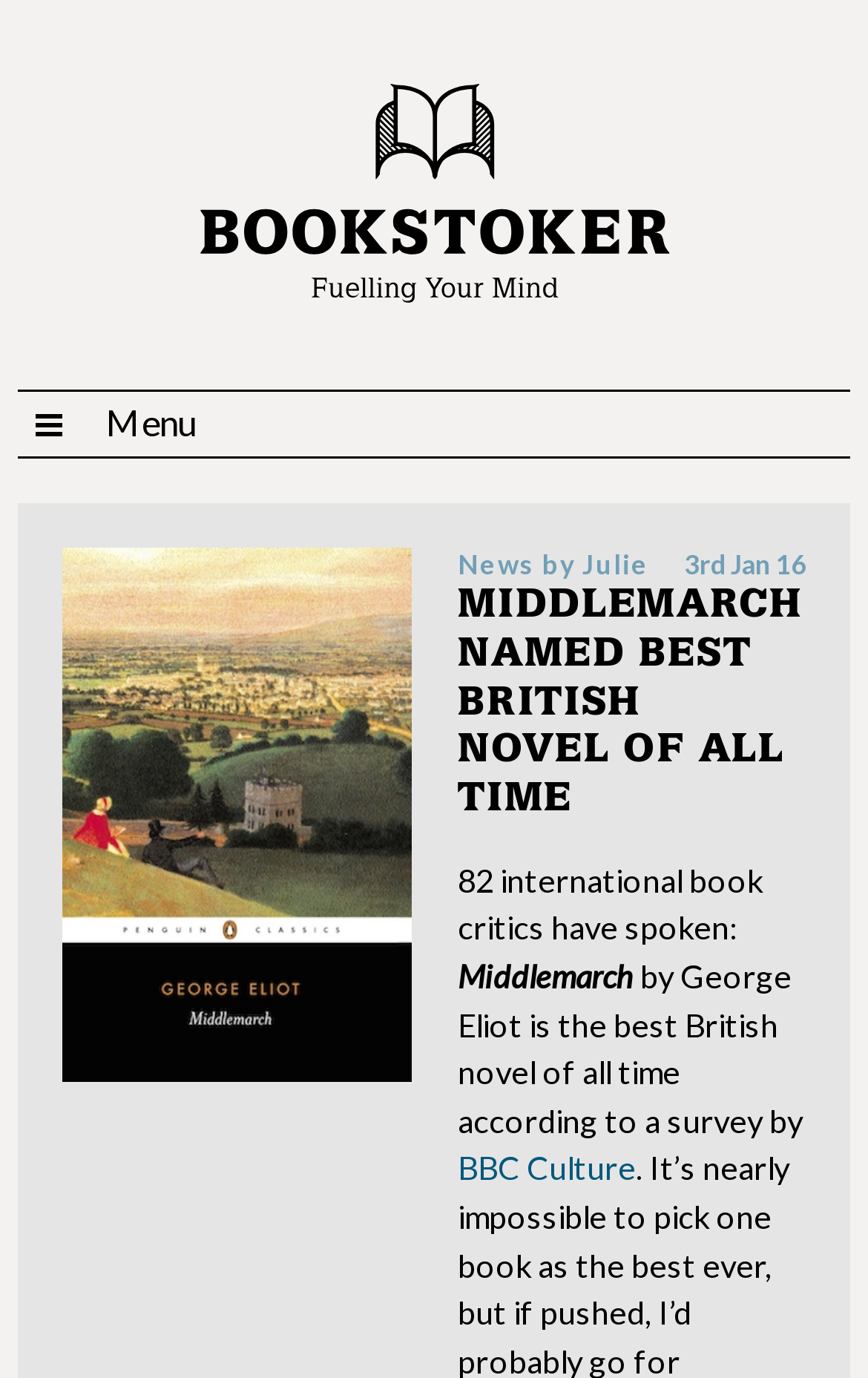What organization conducted the survey?
Give a thorough and detailed response to the question.

I found the answer by looking at the text 'according to a survey by BBC Culture.' which is located in the middle of the webpage, and it clearly states that the survey was conducted by BBC Culture.